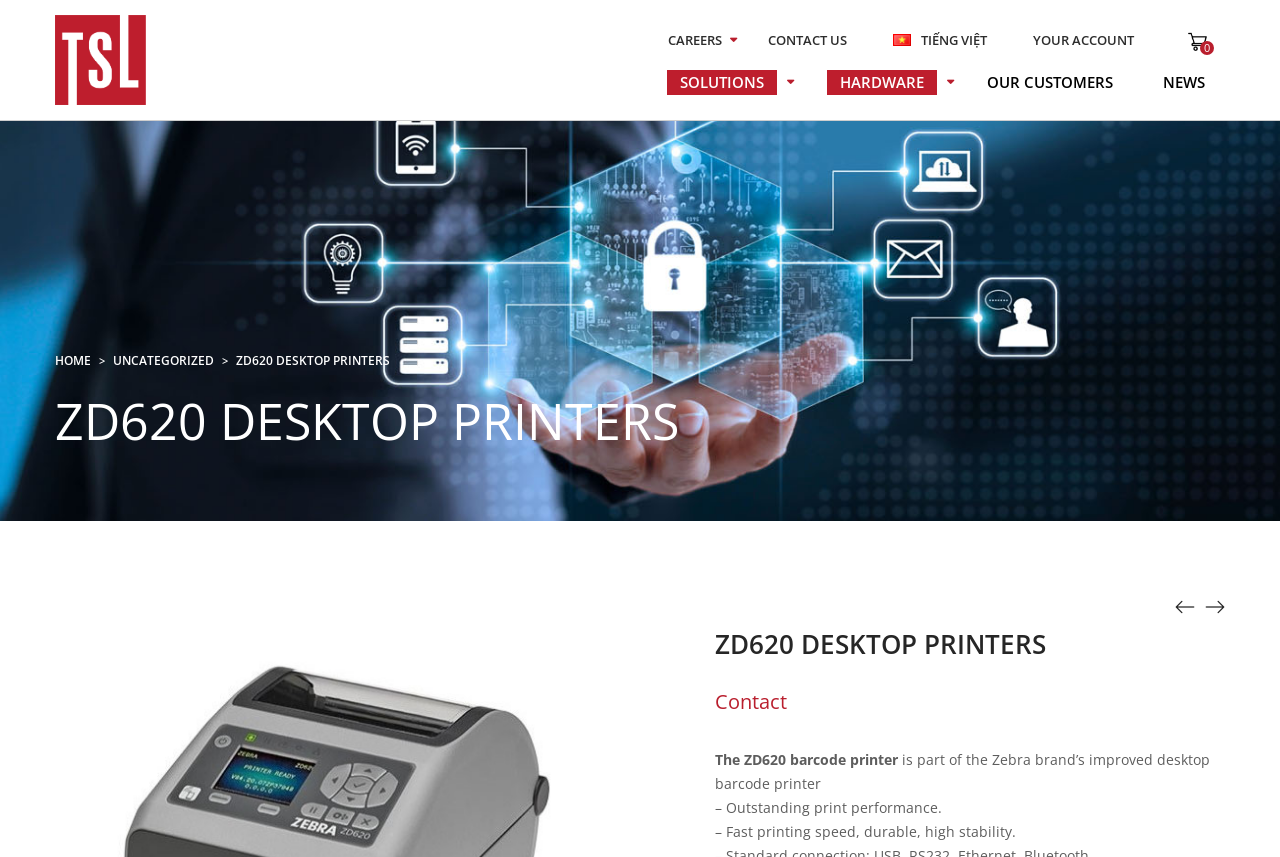Provide a single word or phrase answer to the question: 
How many links are there in the top navigation bar?

5